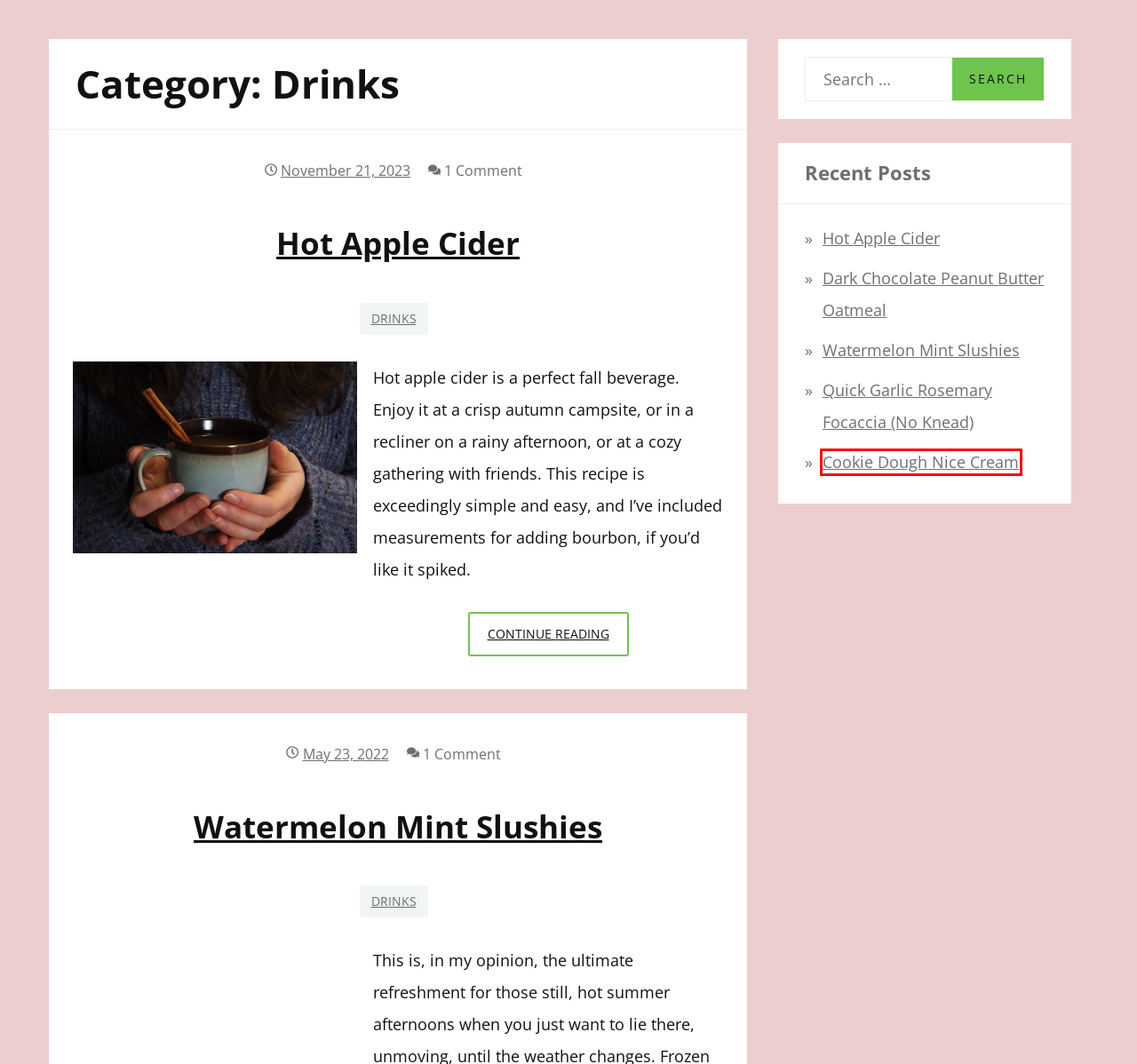Examine the screenshot of a webpage with a red bounding box around a UI element. Your task is to identify the webpage description that best corresponds to the new webpage after clicking the specified element. The given options are:
A. Watermelon Mint Slushies - DASH Delicious
B. Free Accessible WordPress Themes and Templates from aeonwp in 2022
C. cookie dough nice cream - DASH Delicious
D. Breakfast and Brunch Archives - DASH Delicious
E. Hot Apple Cider - DASH Delicious
F. pomegranate grapefruit palomas (or mocktails) - DASH Delicious
G. Dark Chocolate Peanut Butter Oatmeal - DASH Delicious
H. Quick Garlic Rosemary Focaccia (no knead) - DASH Delicious

C